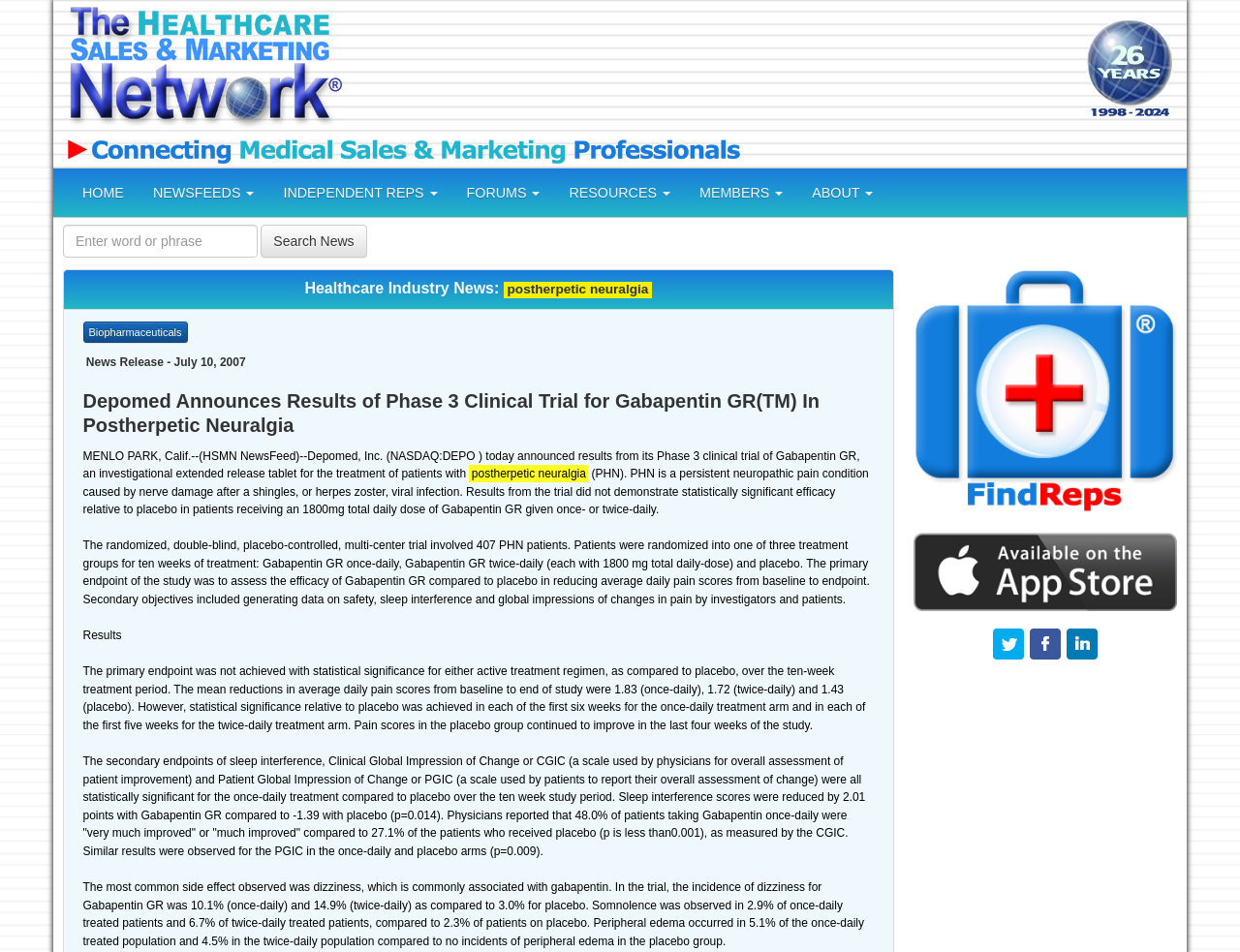Respond with a single word or short phrase to the following question: 
What is the treatment being tested in the clinical trial?

Gabapentin GR